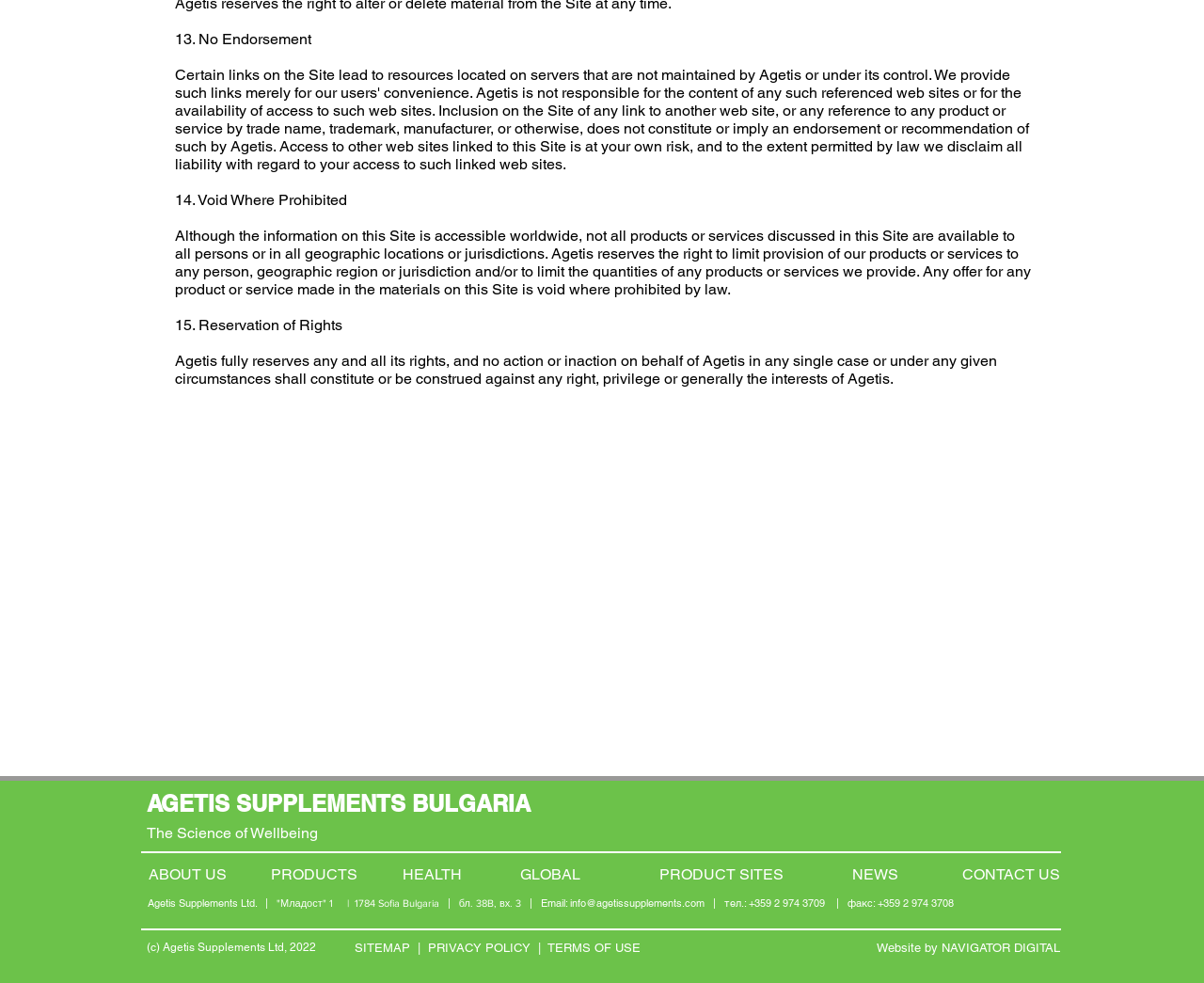Identify the bounding box coordinates of the clickable section necessary to follow the following instruction: "Contact Agetis via email". The coordinates should be presented as four float numbers from 0 to 1, i.e., [left, top, right, bottom].

[0.474, 0.912, 0.585, 0.925]